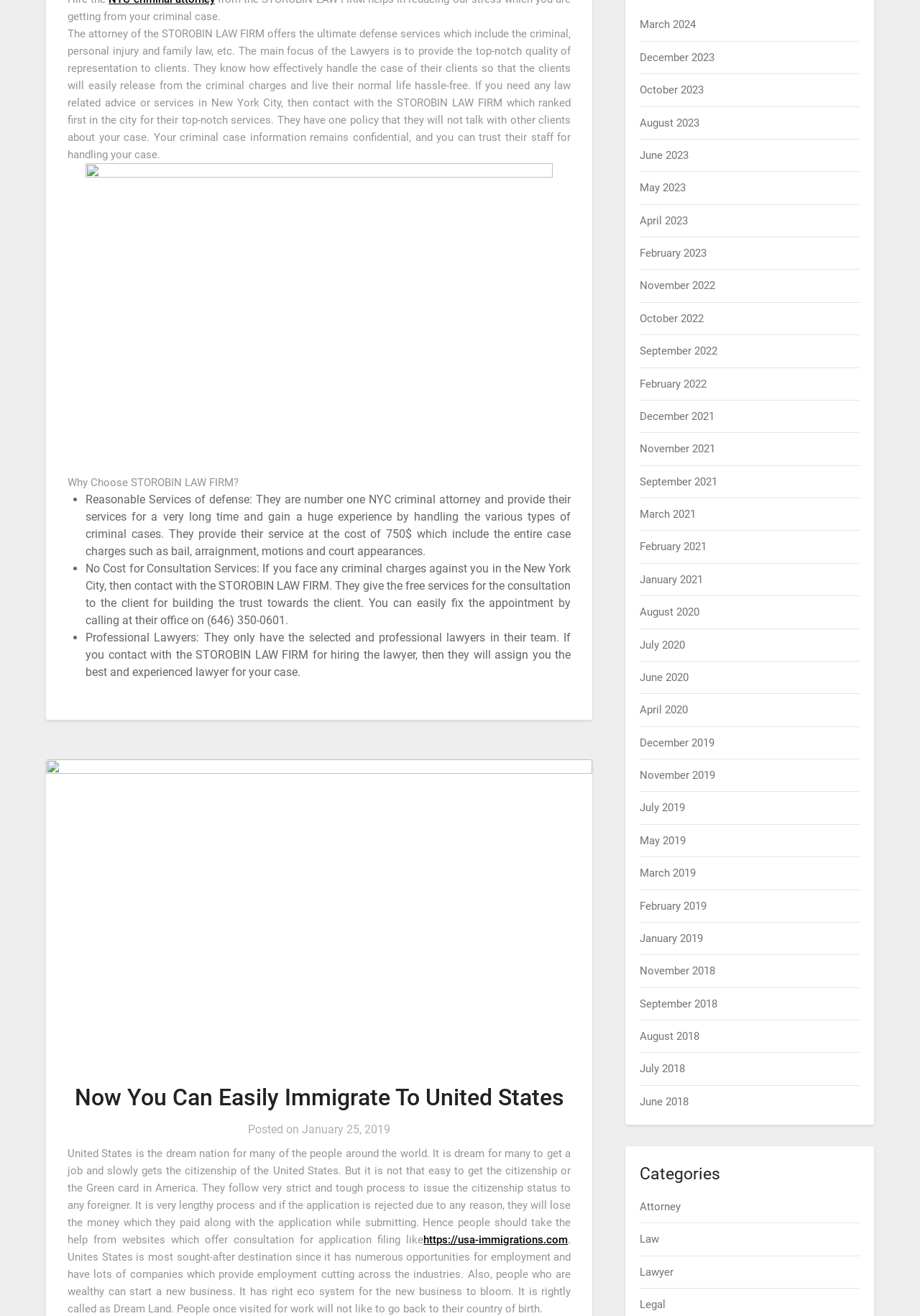Provide a brief response to the question using a single word or phrase: 
What is the purpose of consulting websites like https://usa-immigrations.com?

Application filing consultation